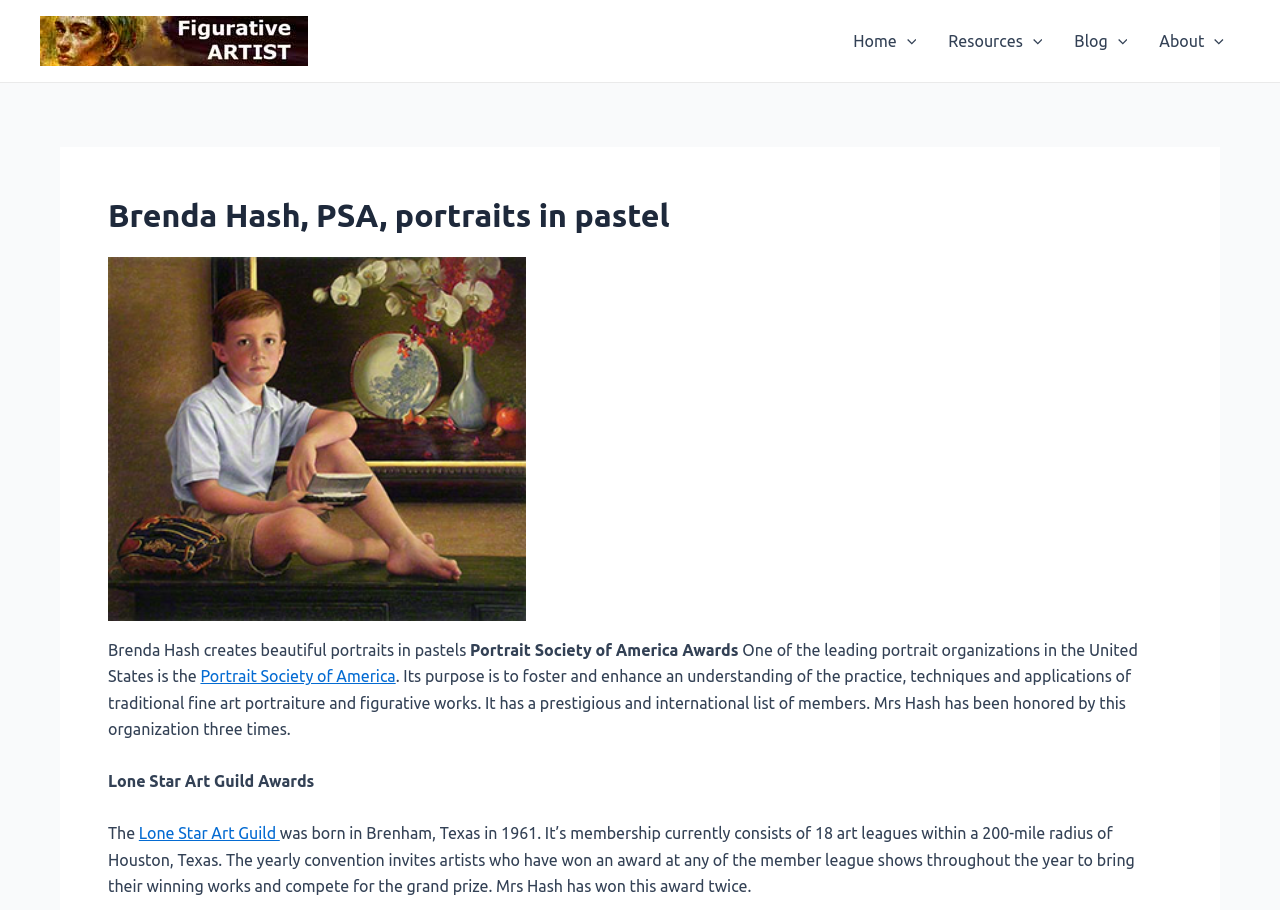Specify the bounding box coordinates of the area to click in order to execute this command: 'Go to the Blog page'. The coordinates should consist of four float numbers ranging from 0 to 1, and should be formatted as [left, top, right, bottom].

[0.827, 0.001, 0.893, 0.089]